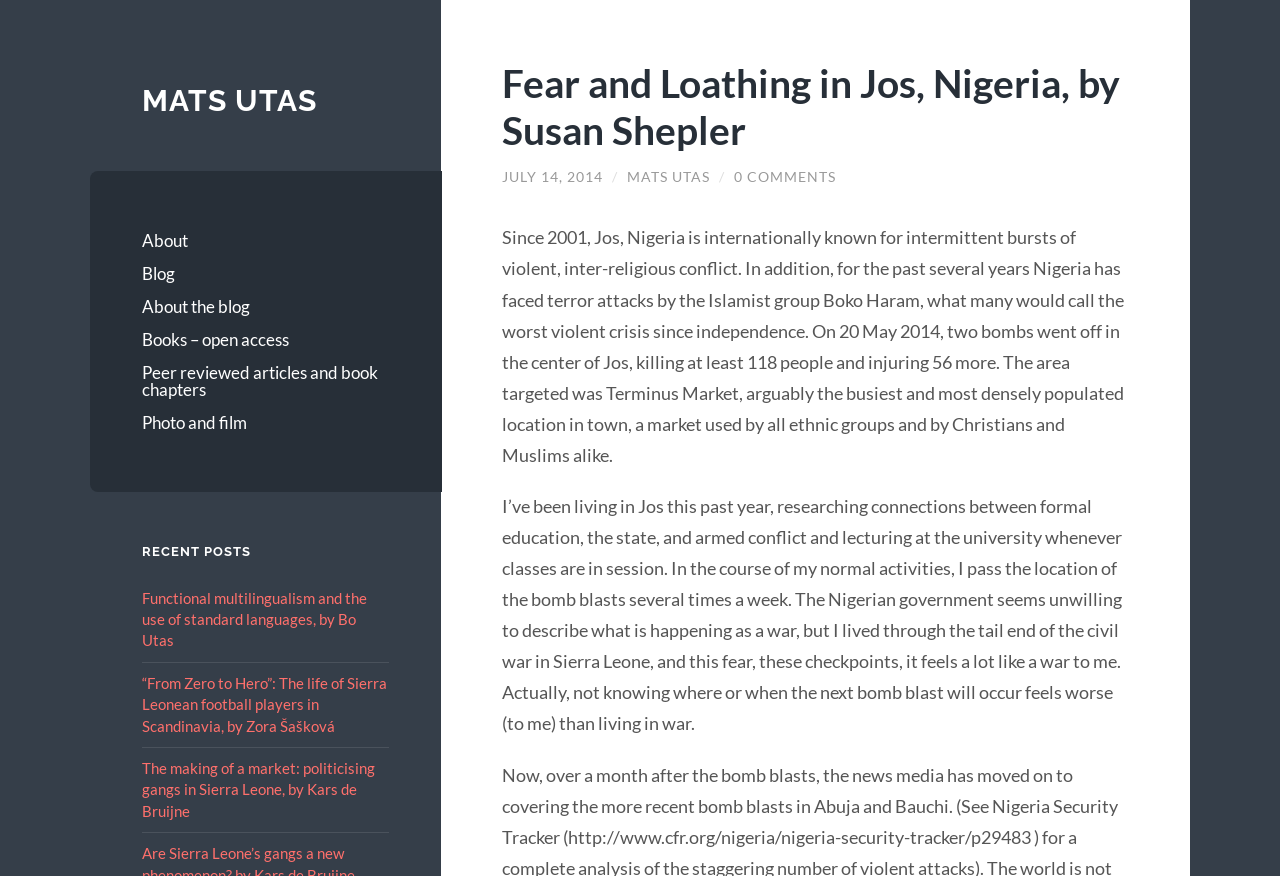Craft a detailed narrative of the webpage's structure and content.

The webpage appears to be a blog post titled "Fear and Loathing in Jos, Nigeria, by Susan Shepler" on the website of Mats Utas. At the top of the page, there is a heading with the author's name, "MATS UTAS", which is also a link. Below this, there are several links to other sections of the website, including "About", "Blog", "About the blog", and others.

On the left side of the page, there is a section titled "RECENT POSTS" with three links to other blog posts. The titles of these posts are "Functional multilingualism and the use of standard languages, by Bo Utas", "“From Zero to Hero”: The life of Sierra Leonean football players in Scandinavia, by Zora Šašková", and "The making of a market: politicising gangs in Sierra Leone, by Kars de Bruijne".

The main content of the page is the blog post "Fear and Loathing in Jos, Nigeria, by Susan Shepler", which is divided into two paragraphs. The first paragraph describes the violent conflict and terror attacks in Jos, Nigeria, and the second paragraph is a personal account of the author's experience living in Jos and researching the connections between formal education, the state, and armed conflict.

Above the blog post, there is a link to the post title, "Fear and Loathing in Jos, Nigeria, by Susan Shepler", and a link to the date "JULY 14, 2014". There are also links to the author's name, "MATS UTAS", and a link to "0 COMMENTS".